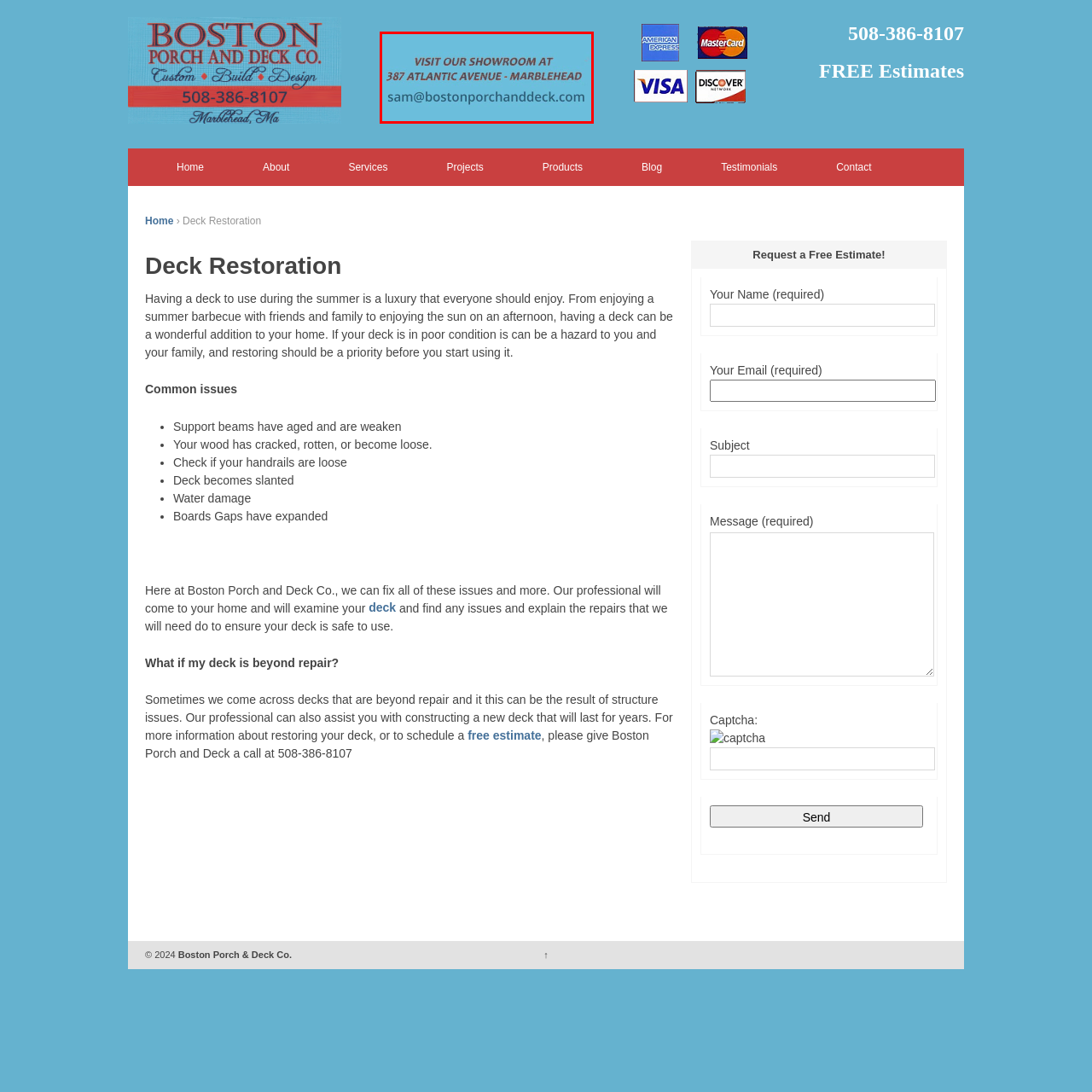Describe extensively the image that is contained within the red box.

The image features a contact information section from Boston Porch & Deck Co. It displays an invitation to visit their showroom, located at 387 Atlantic Avenue in Marblehead. Below the address, there is an email address provided for inquiries: sam@bostonporchanddeck.com. The background color of the image is a vibrant blue, enhancing the visibility of the text, which is presented in a clear, professional font. This information is designed to facilitate customer communication and encourage potential clients to learn more about the services offered by the company.